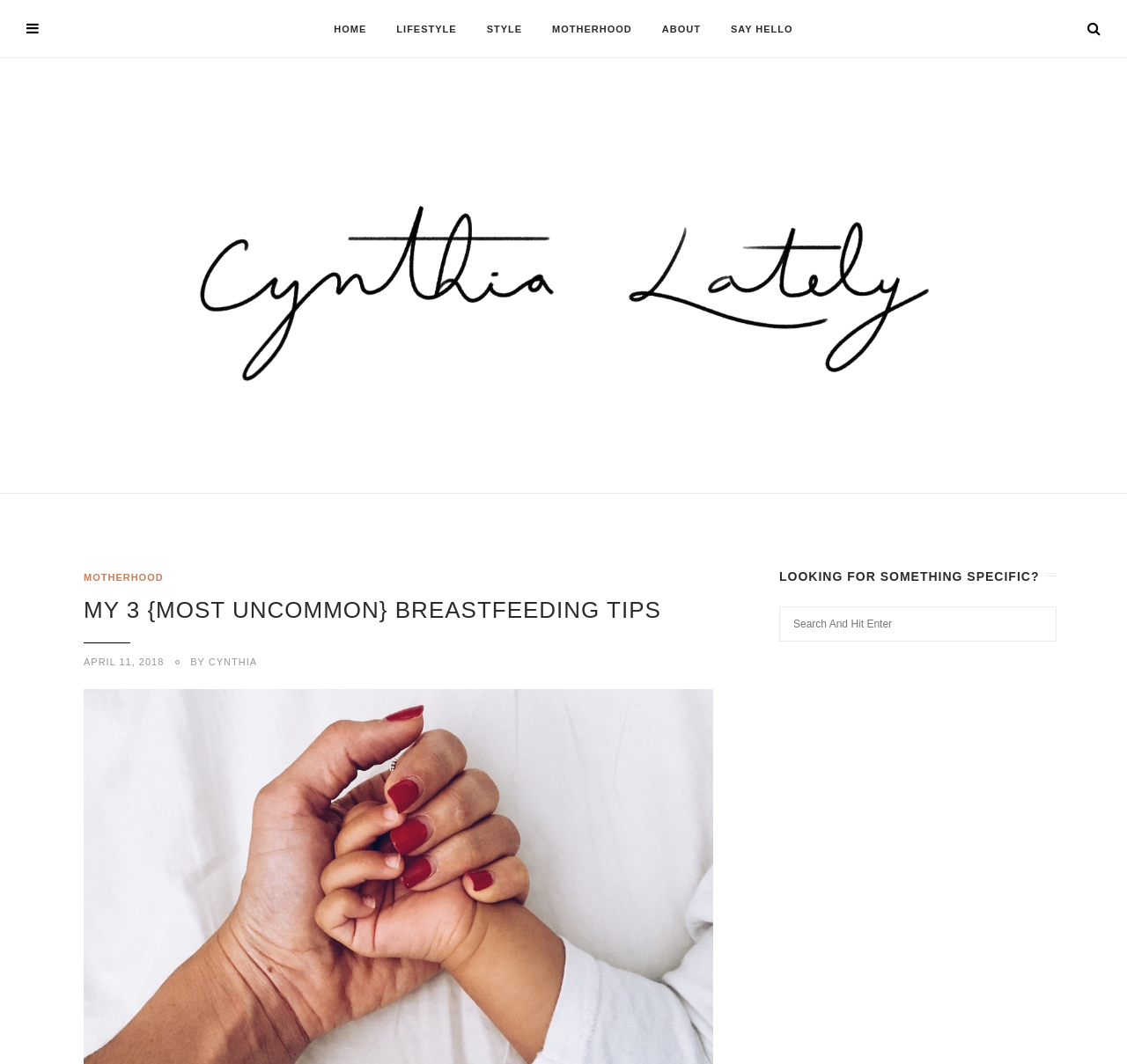Please identify the bounding box coordinates for the region that you need to click to follow this instruction: "search for something".

[0.691, 0.57, 0.938, 0.603]